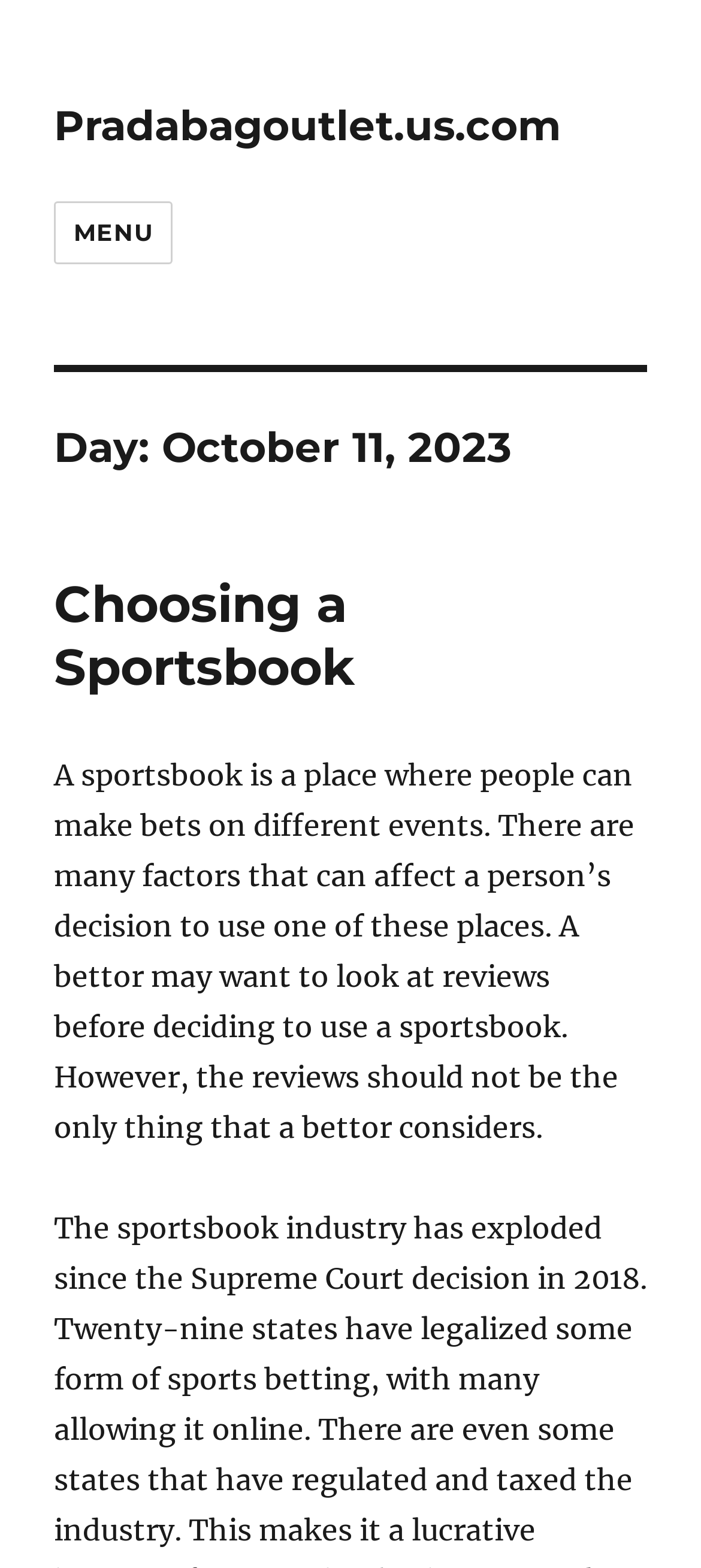Please determine the main heading text of this webpage.

Day: October 11, 2023